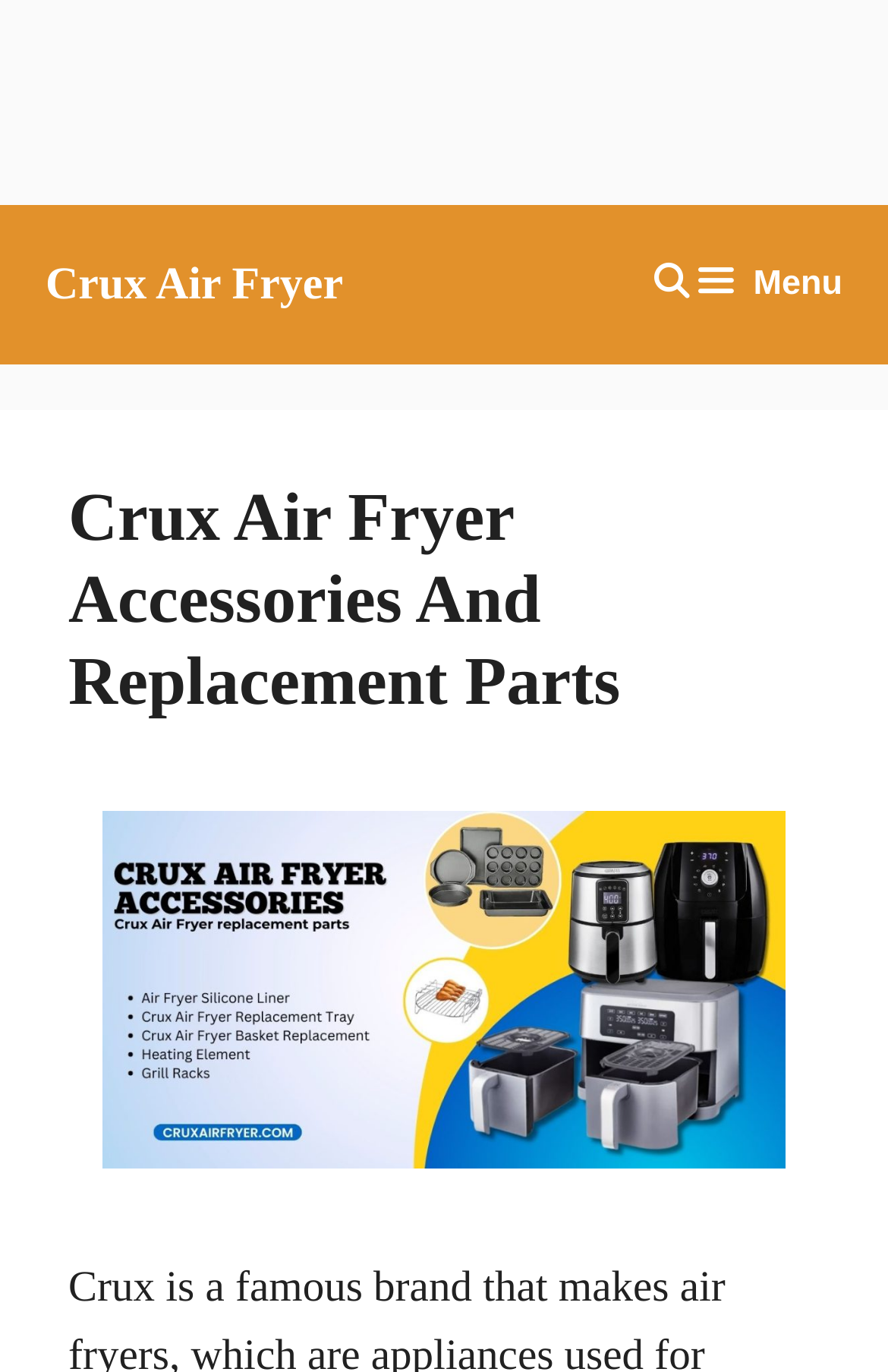Extract the text of the main heading from the webpage.

Crux Air Fryer Accessories And Replacement Parts